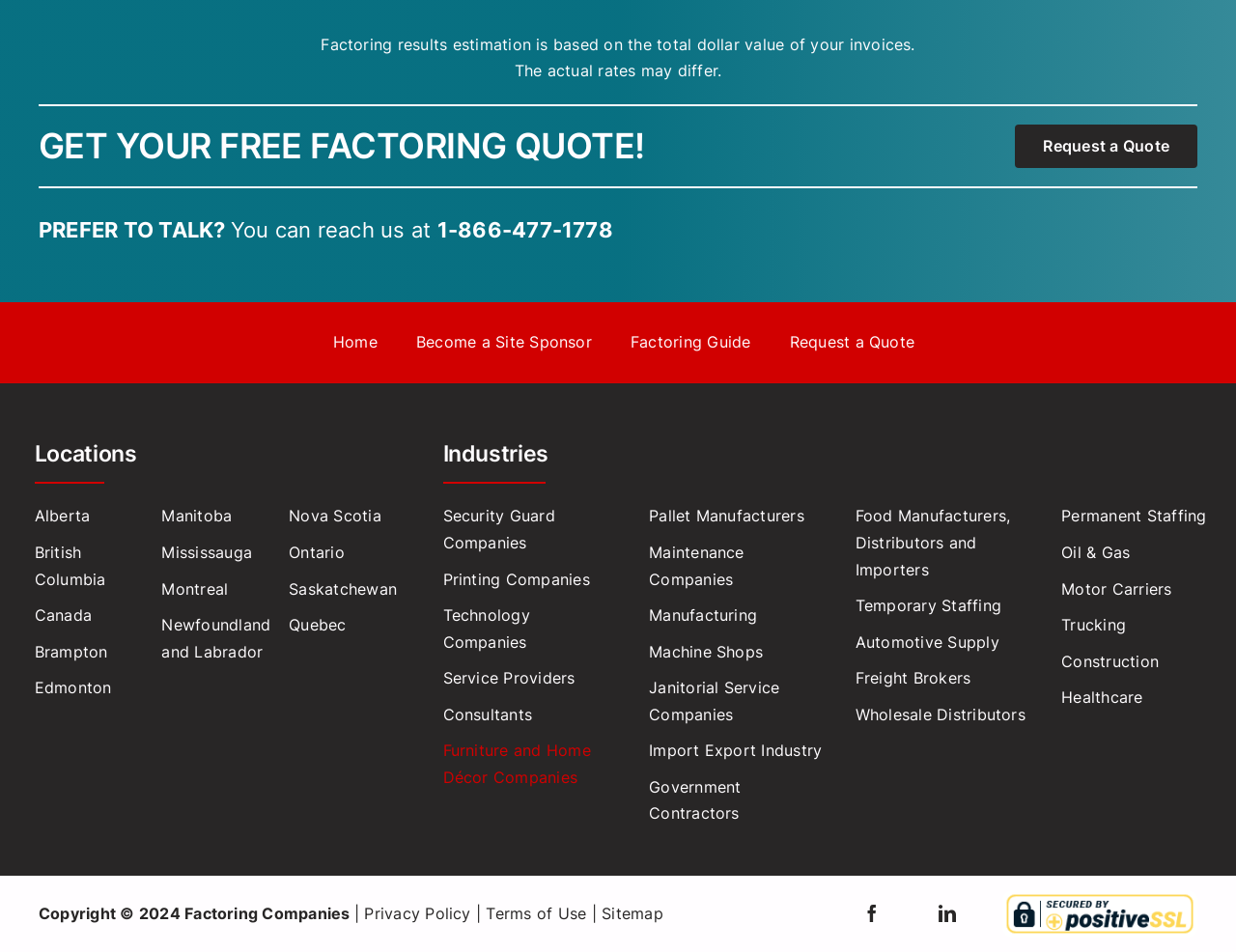Locate the bounding box coordinates of the clickable region to complete the following instruction: "Go to the home page."

[0.27, 0.346, 0.305, 0.374]